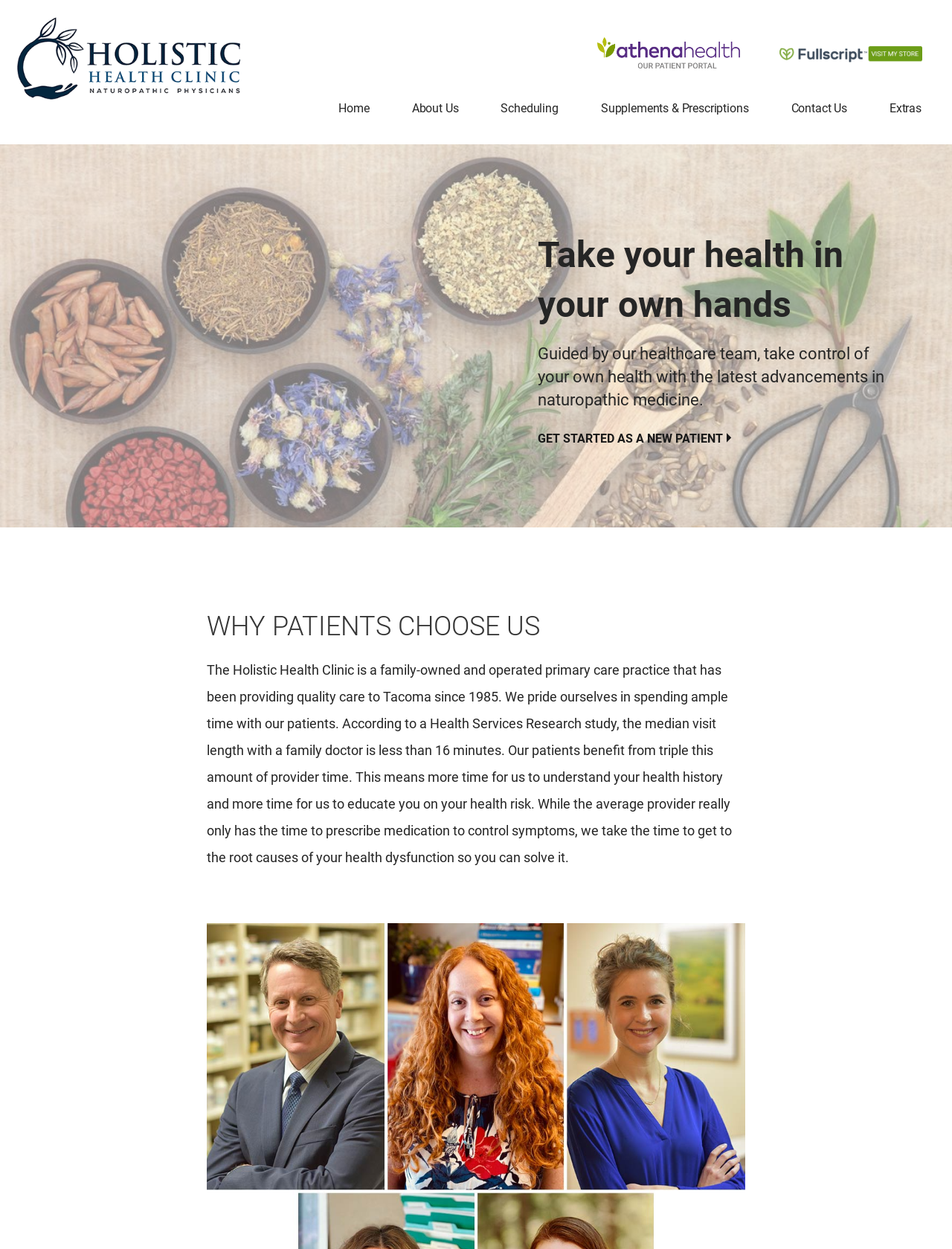What is the benefit of the clinic's longer visit length?
Please utilize the information in the image to give a detailed response to the question.

According to the text, the clinic's longer visit length allows for more time to understand the patient's health history and more time to educate the patient on their health risk, which is beneficial for the patient.